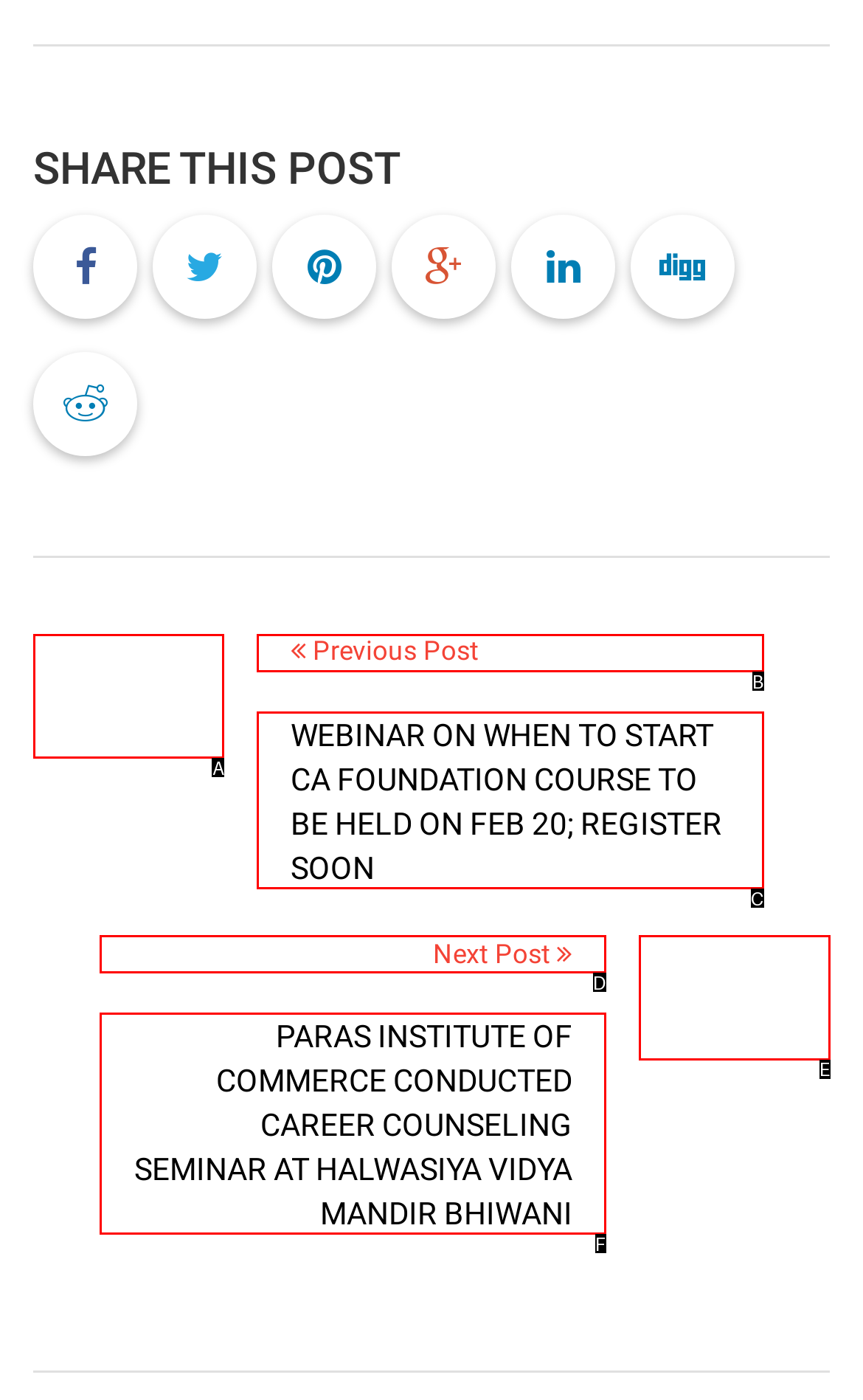Given the description: parent_node: Next Post, choose the HTML element that matches it. Indicate your answer with the letter of the option.

E